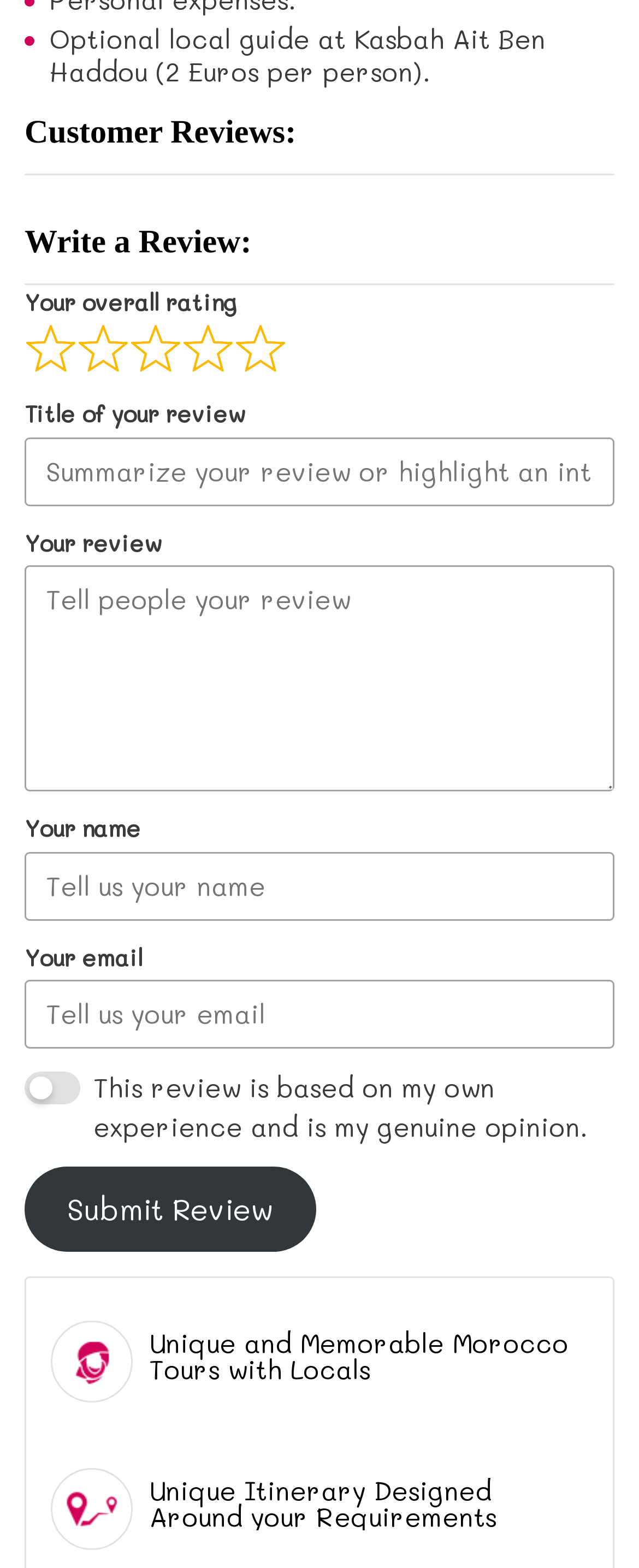Refer to the screenshot and answer the following question in detail:
What is the purpose of the review form?

The review form is composed of several input fields, including rating, title, review, name, and email, which suggests that its purpose is to allow users to submit a review.